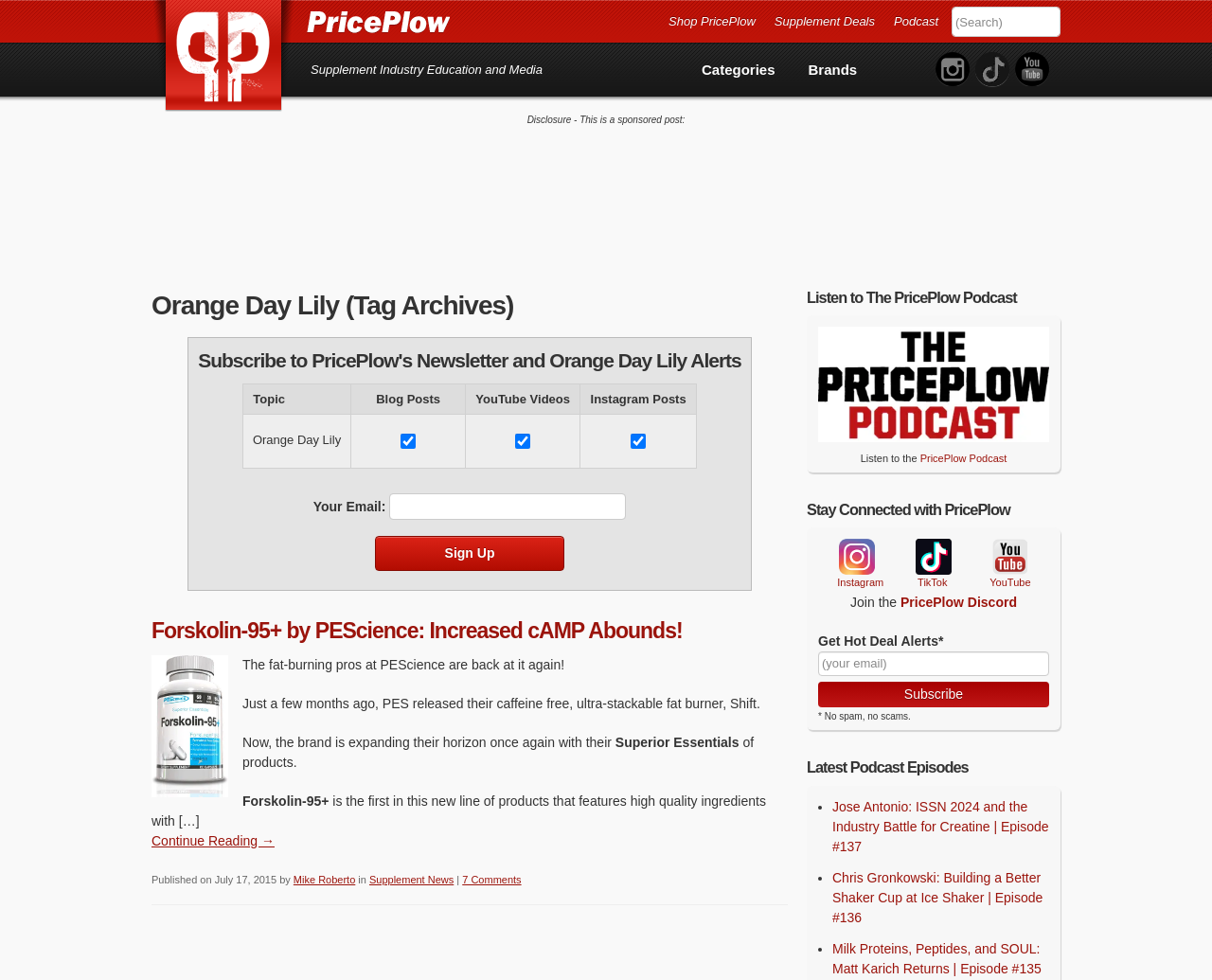Determine the bounding box coordinates of the section I need to click to execute the following instruction: "Follow PricePlow on Instagram". Provide the coordinates as four float numbers between 0 and 1, i.e., [left, top, right, bottom].

[0.772, 0.053, 0.8, 0.089]